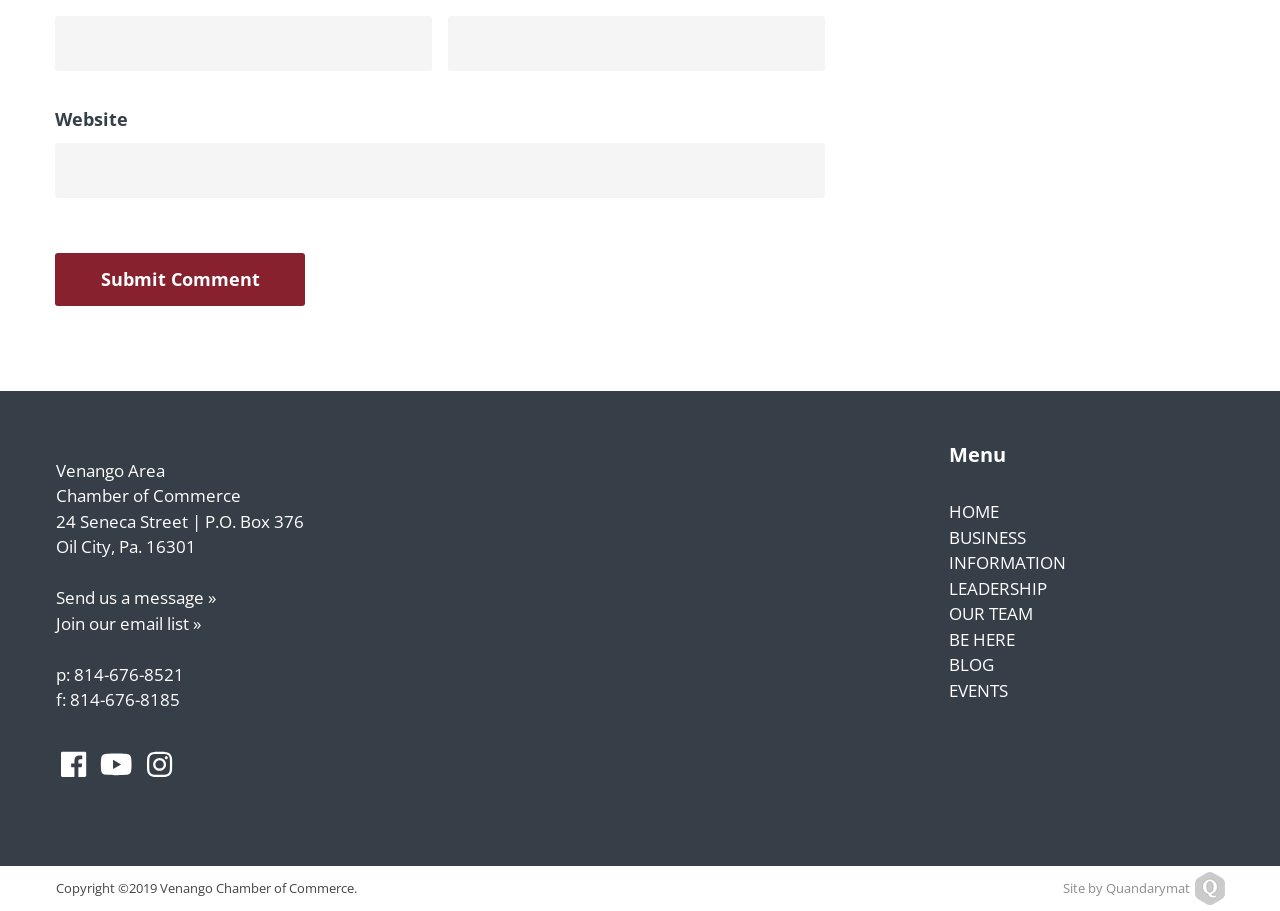Find the bounding box coordinates for the HTML element specified by: "parent_node: Name * name="author"".

[0.043, 0.017, 0.338, 0.078]